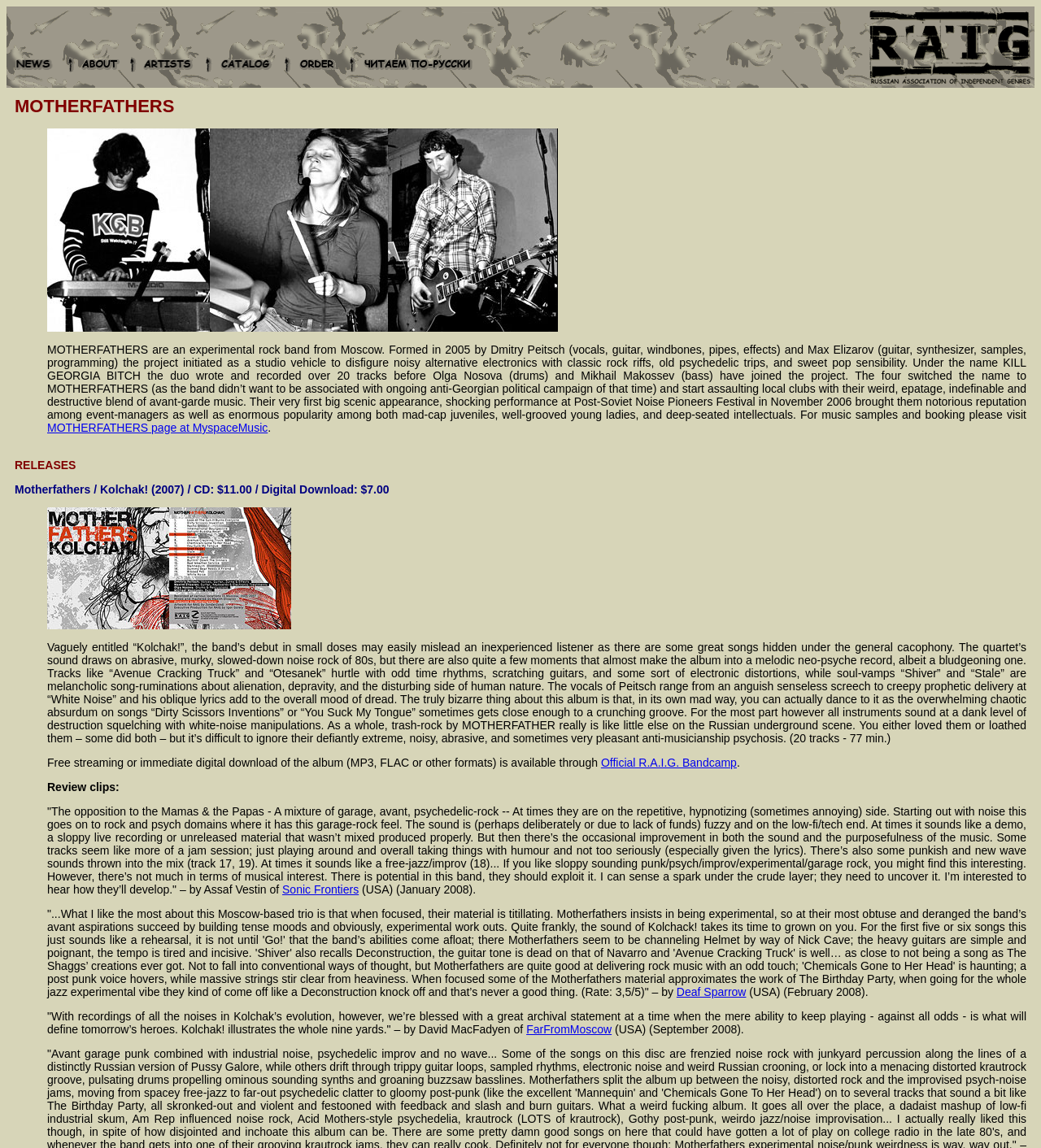Please reply with a single word or brief phrase to the question: 
How many reviews are there for the album 'Kolchak!'?

3